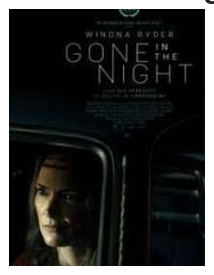What is the title of the movie?
Based on the content of the image, thoroughly explain and answer the question.

The title of the movie is 'Gone in the Night', as prominently displayed on the movie poster and mentioned in the caption.